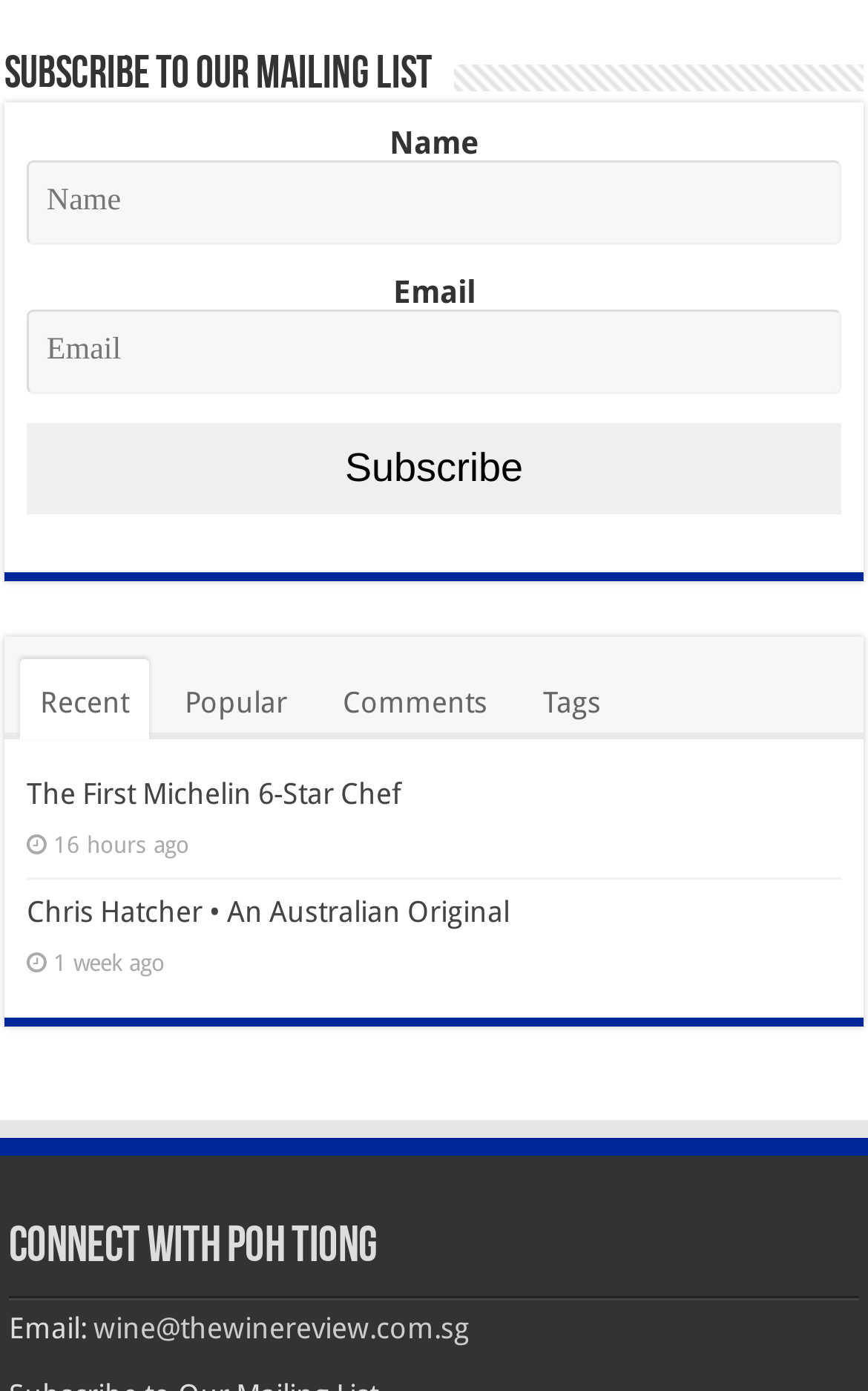Identify the bounding box coordinates of the clickable section necessary to follow the following instruction: "Click on the 'Tjiller Beer Chiller' link". The coordinates should be presented as four float numbers from 0 to 1, i.e., [left, top, right, bottom].

None